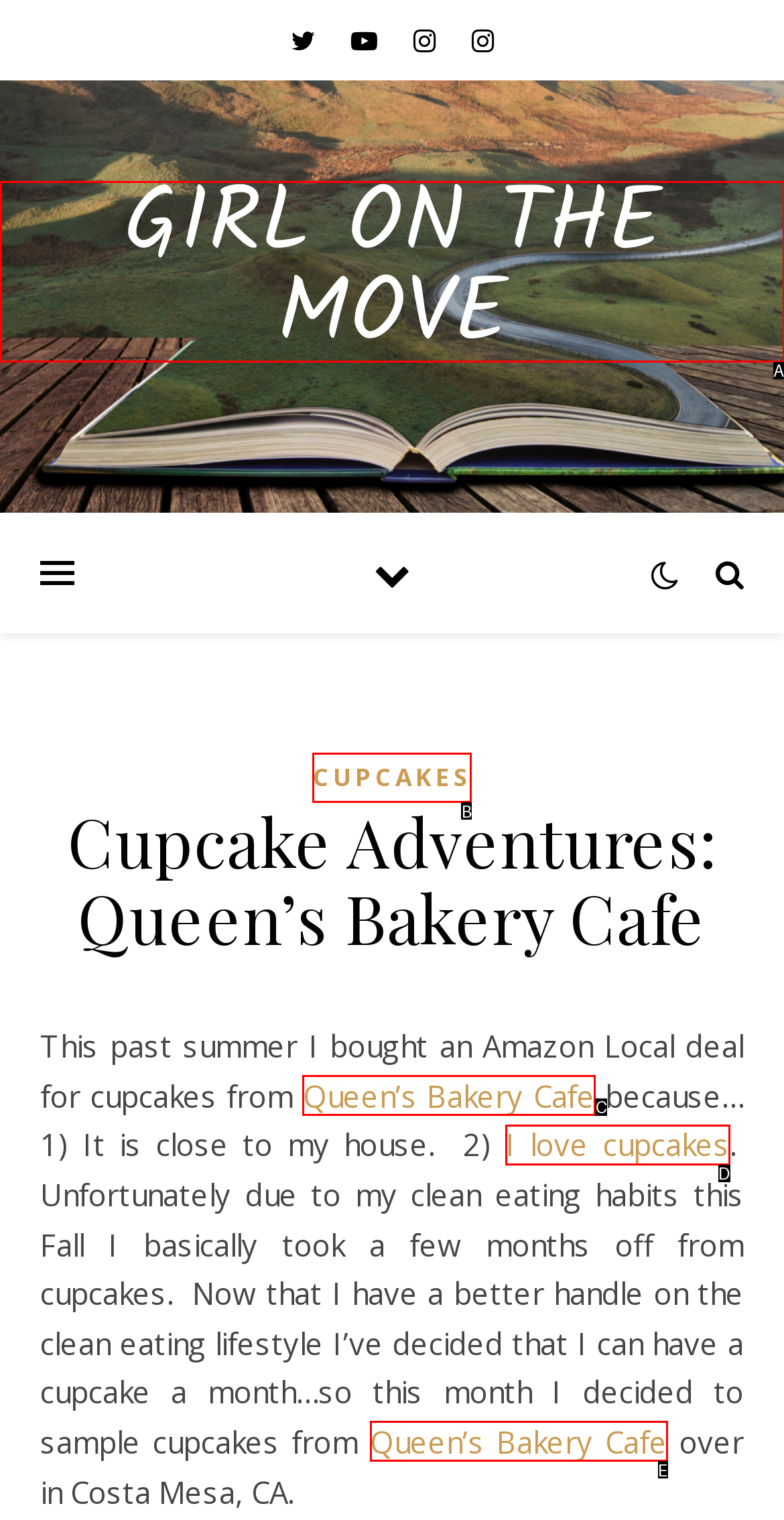From the description: Girl on the Move, select the HTML element that fits best. Reply with the letter of the appropriate option.

A